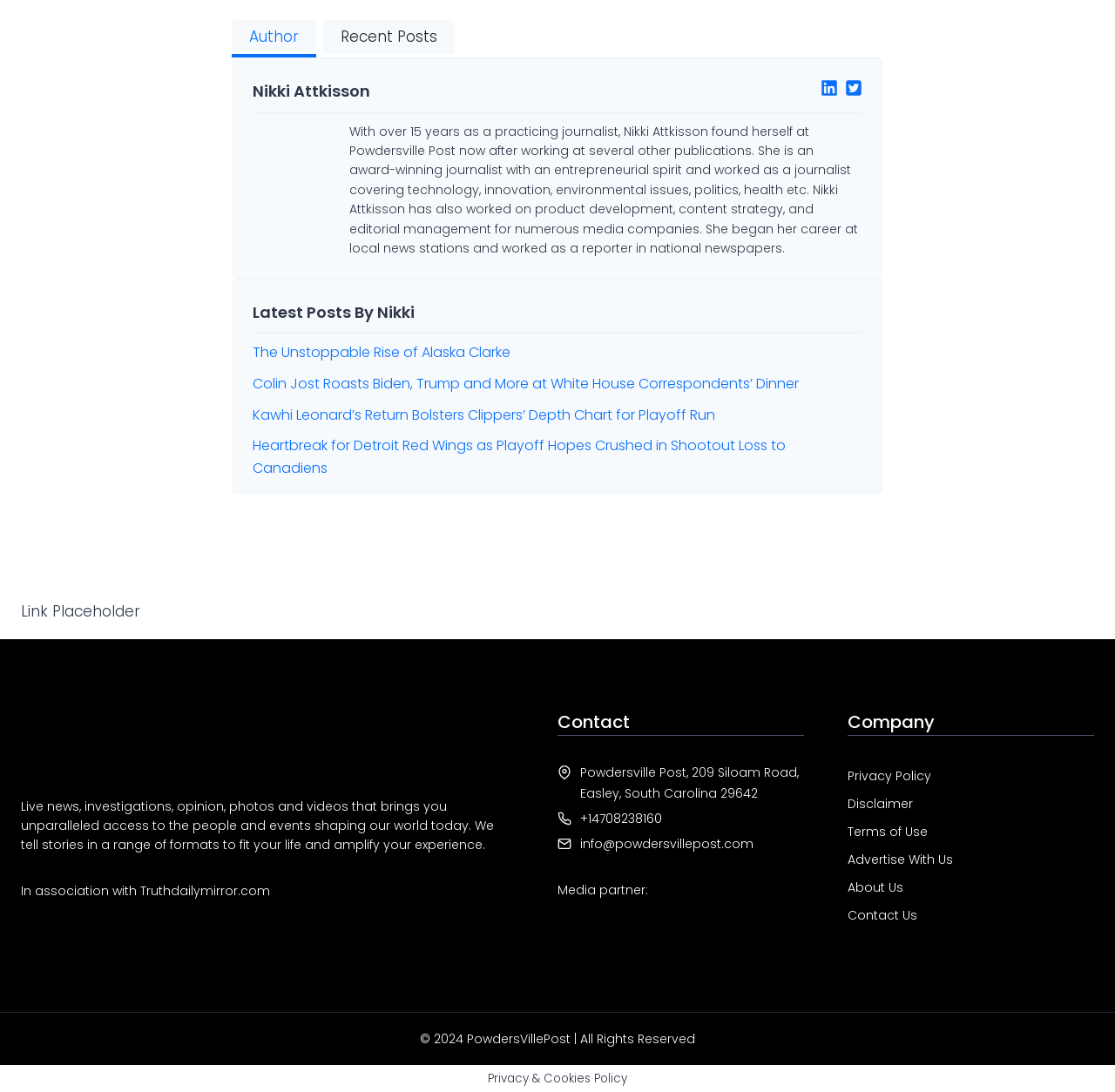Please identify the bounding box coordinates of the region to click in order to complete the given instruction: "Contact Powdersville Post". The coordinates should be four float numbers between 0 and 1, i.e., [left, top, right, bottom].

[0.52, 0.741, 0.594, 0.757]